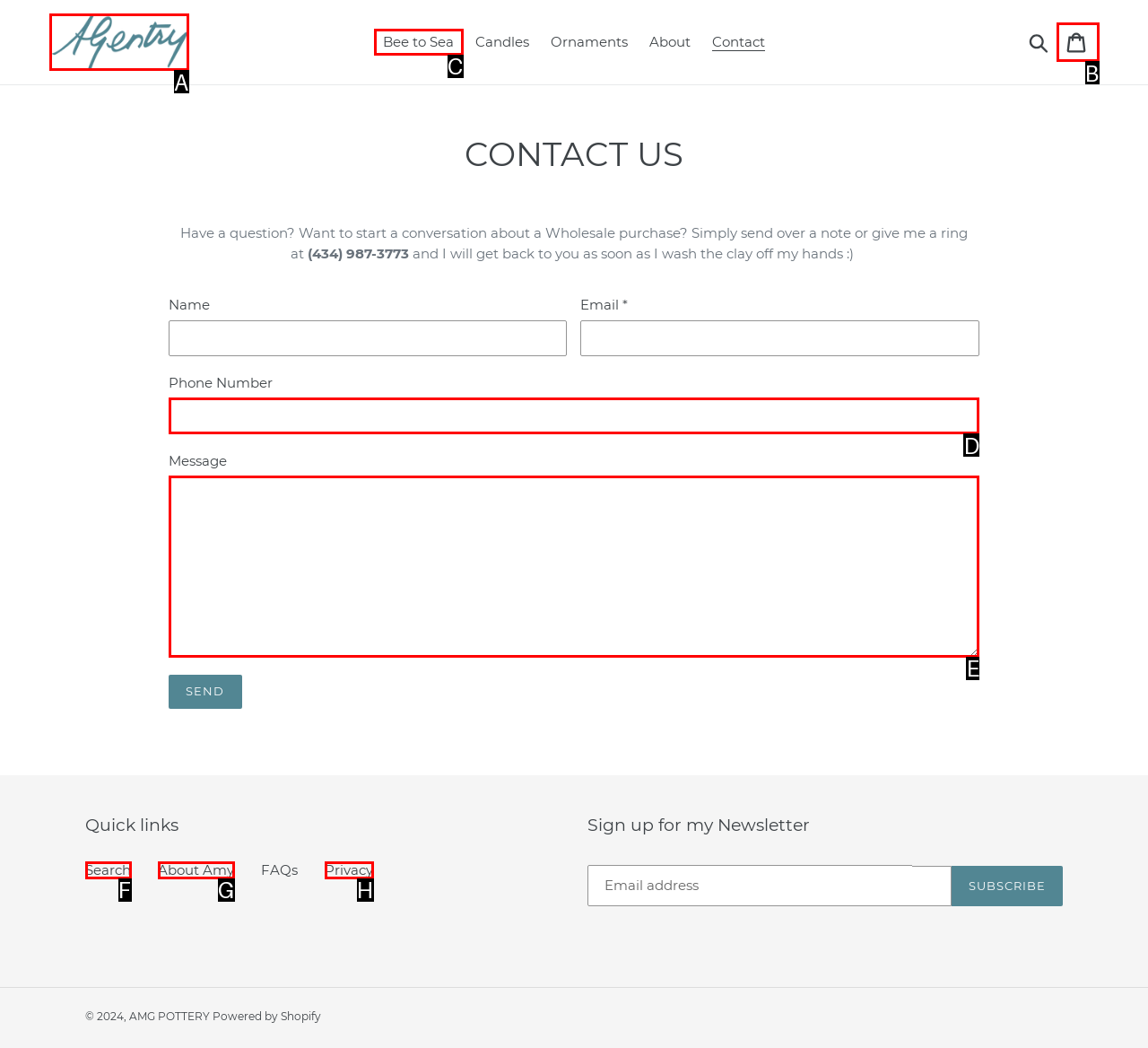Based on the description About Amy, identify the most suitable HTML element from the options. Provide your answer as the corresponding letter.

G